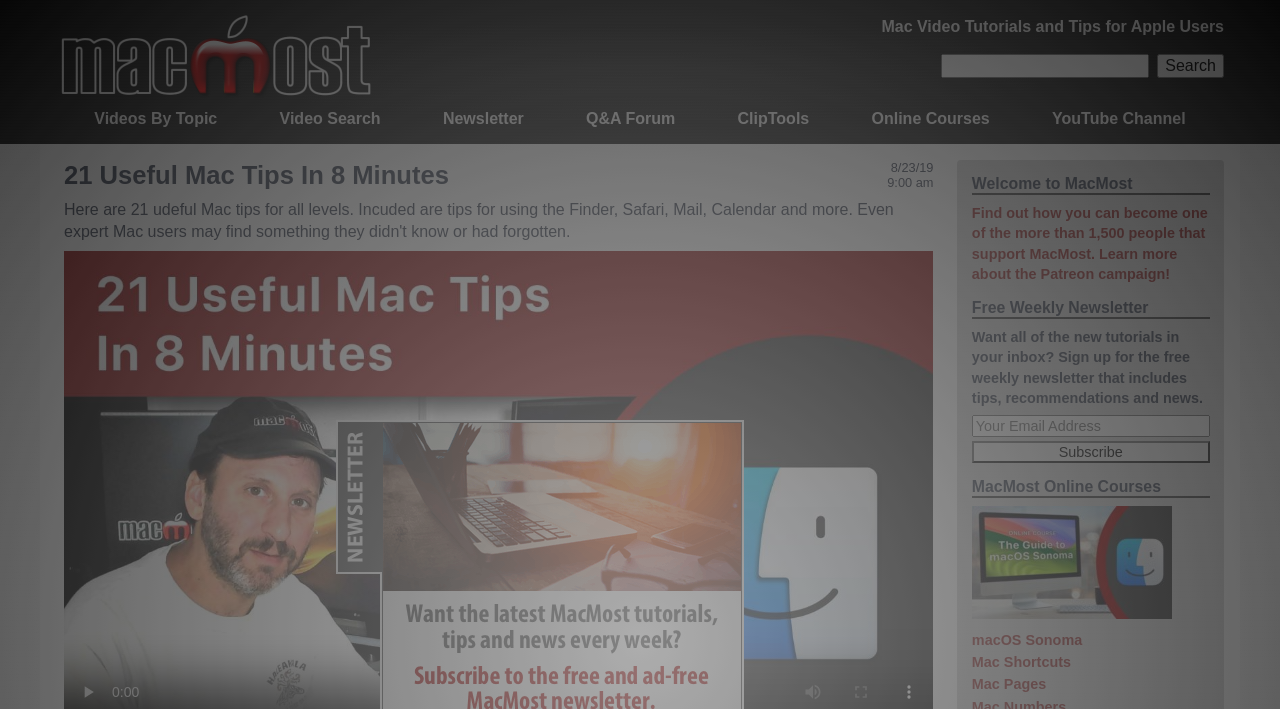Can you specify the bounding box coordinates for the region that should be clicked to fulfill this instruction: "Visit MacMost YouTube channel".

[0.822, 0.156, 0.926, 0.181]